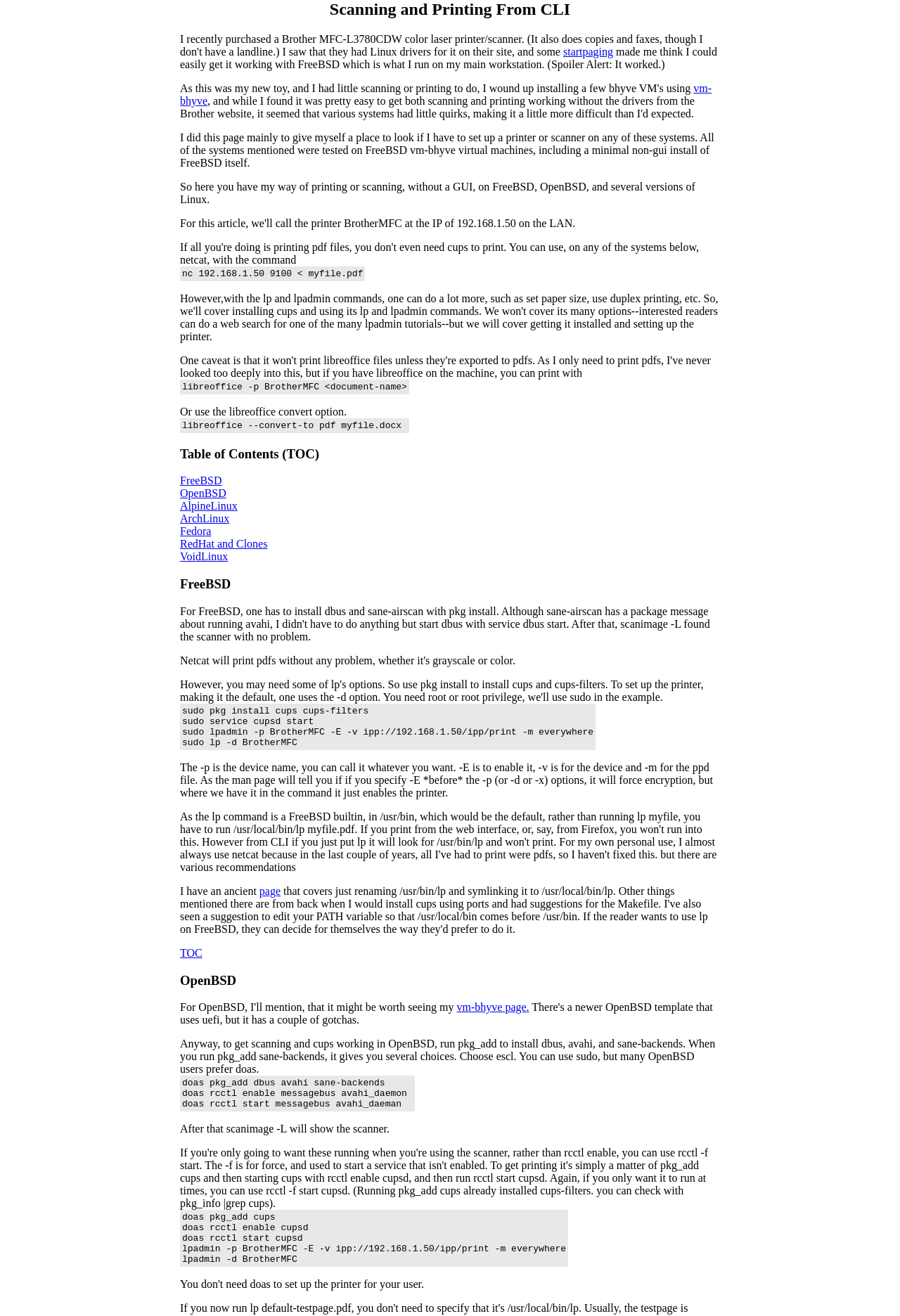Please find the bounding box coordinates of the element that needs to be clicked to perform the following instruction: "follow the 'TOC' link". The bounding box coordinates should be four float numbers between 0 and 1, represented as [left, top, right, bottom].

[0.2, 0.719, 0.225, 0.729]